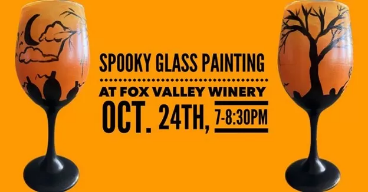What is featured on the left wine glass?
Answer the question with a detailed and thorough explanation.

The caption describes the promotional image, which showcases two beautifully painted wine glasses. The left glass features a silhouette of a cat against a backdrop of swirling clouds.